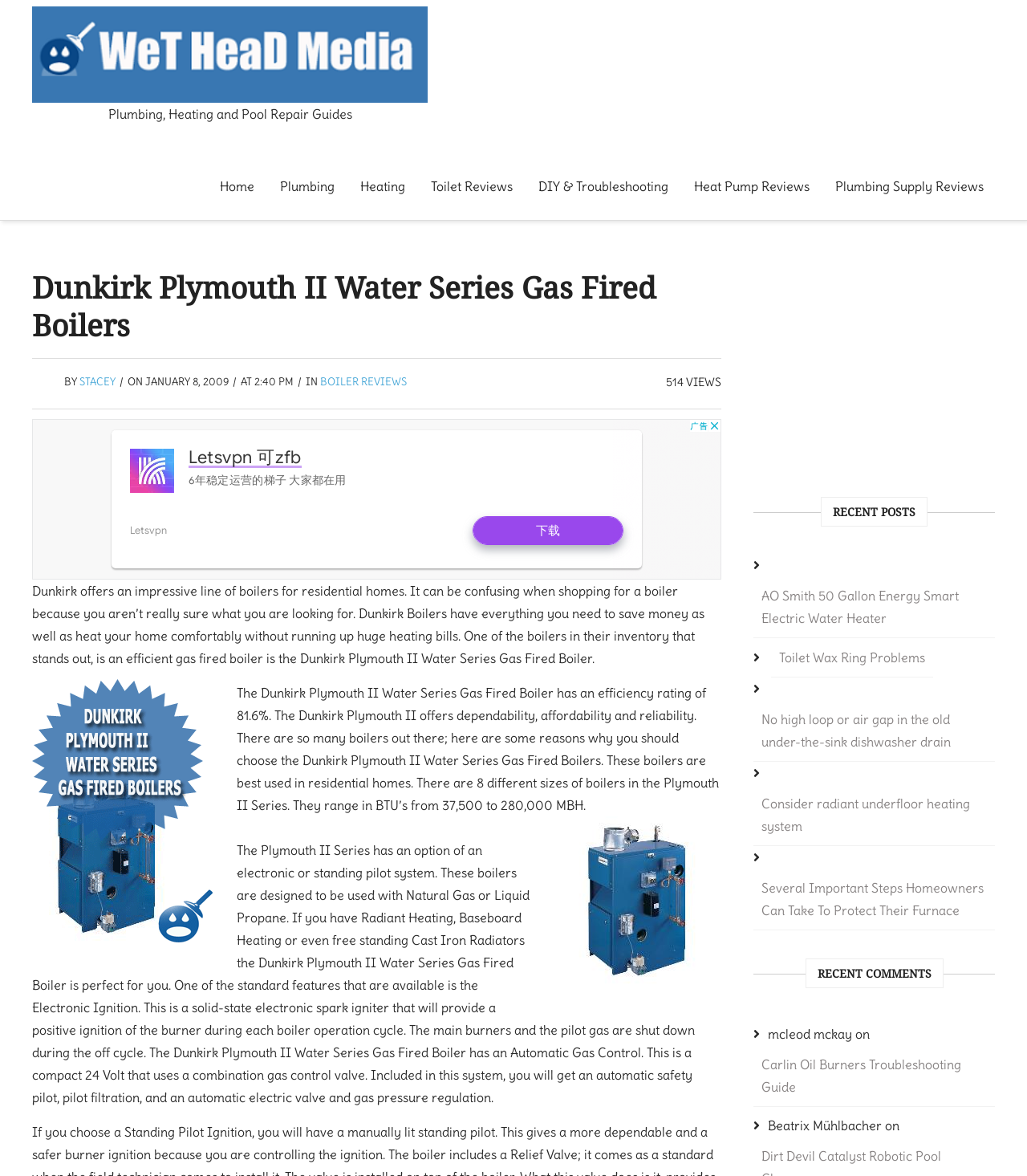Reply to the question with a brief word or phrase: What type of heating systems is the Dunkirk Plymouth II Water Series Gas Fired Boiler suitable for?

Radiant Heating, Baseboard Heating, or free standing Cast Iron Radiators